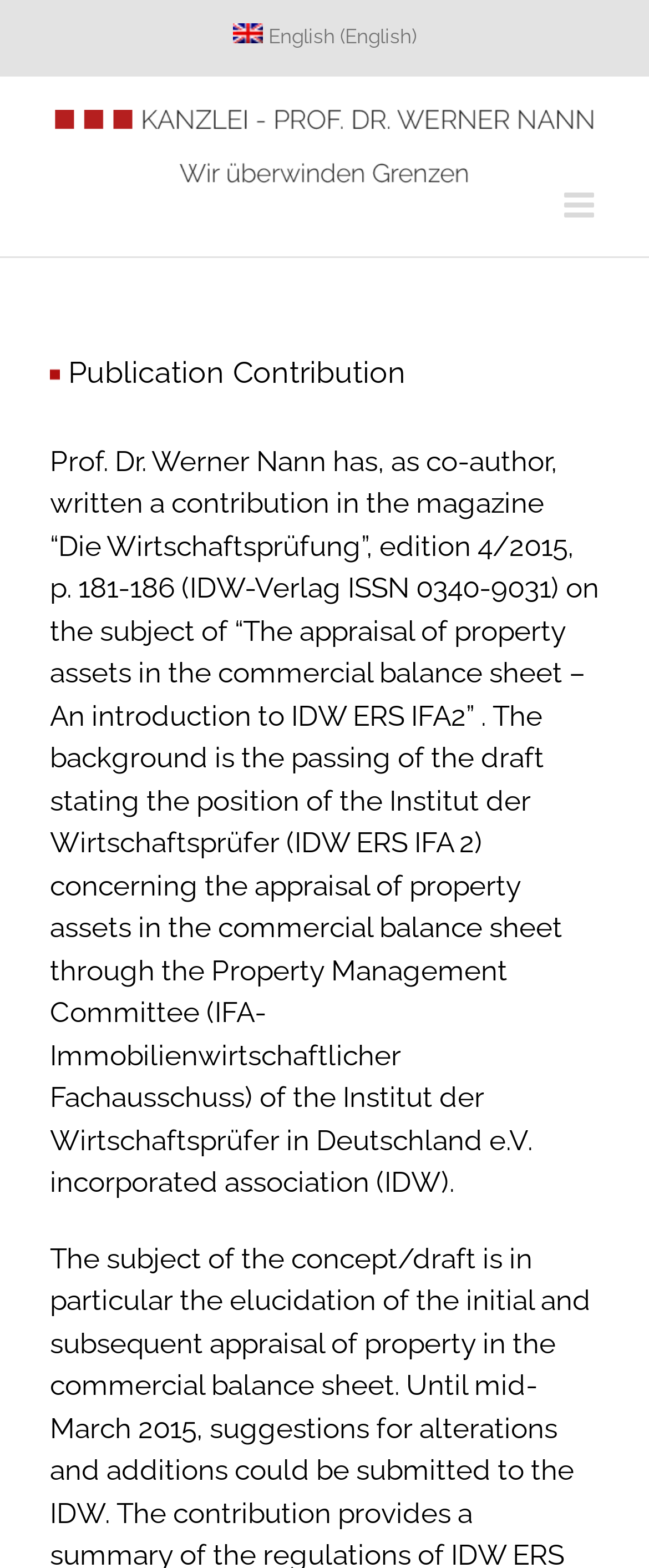Show the bounding box coordinates for the HTML element described as: "English (English)".

[0.325, 0.0, 0.675, 0.047]